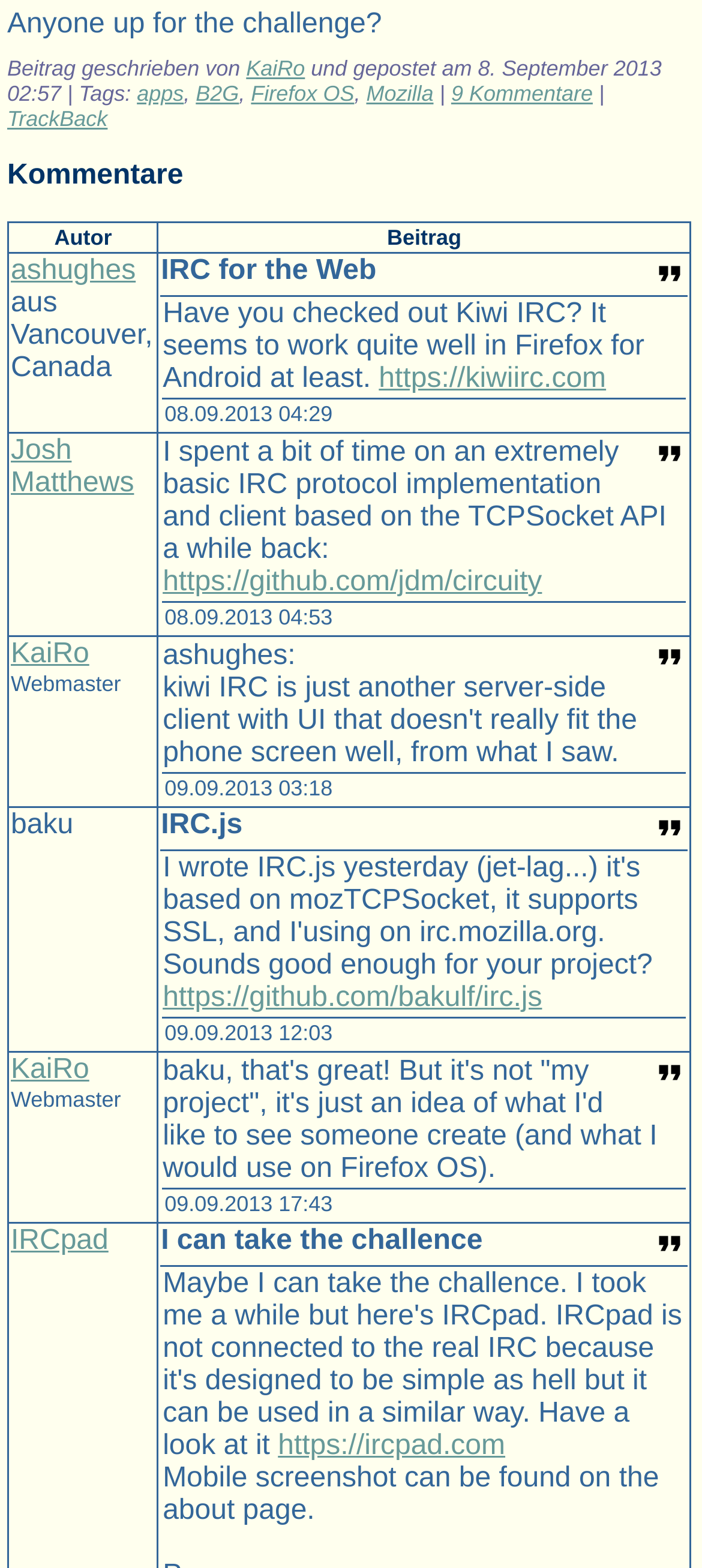Please determine the bounding box coordinates of the section I need to click to accomplish this instruction: "Check the comment of Josh Matthews".

[0.012, 0.276, 0.225, 0.406]